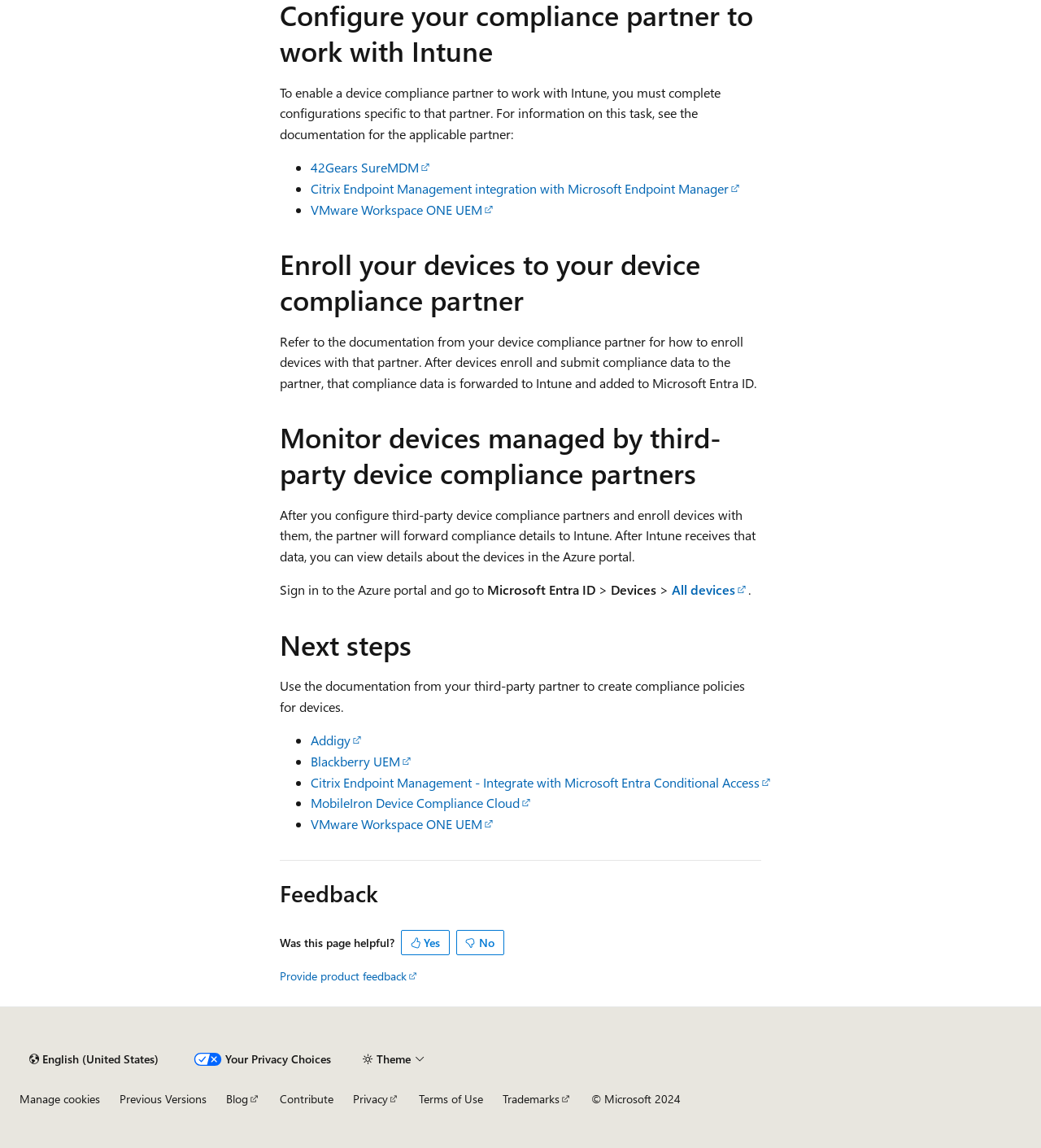Give the bounding box coordinates for this UI element: "Blackberry UEM". The coordinates should be four float numbers between 0 and 1, arranged as [left, top, right, bottom].

[0.298, 0.656, 0.397, 0.67]